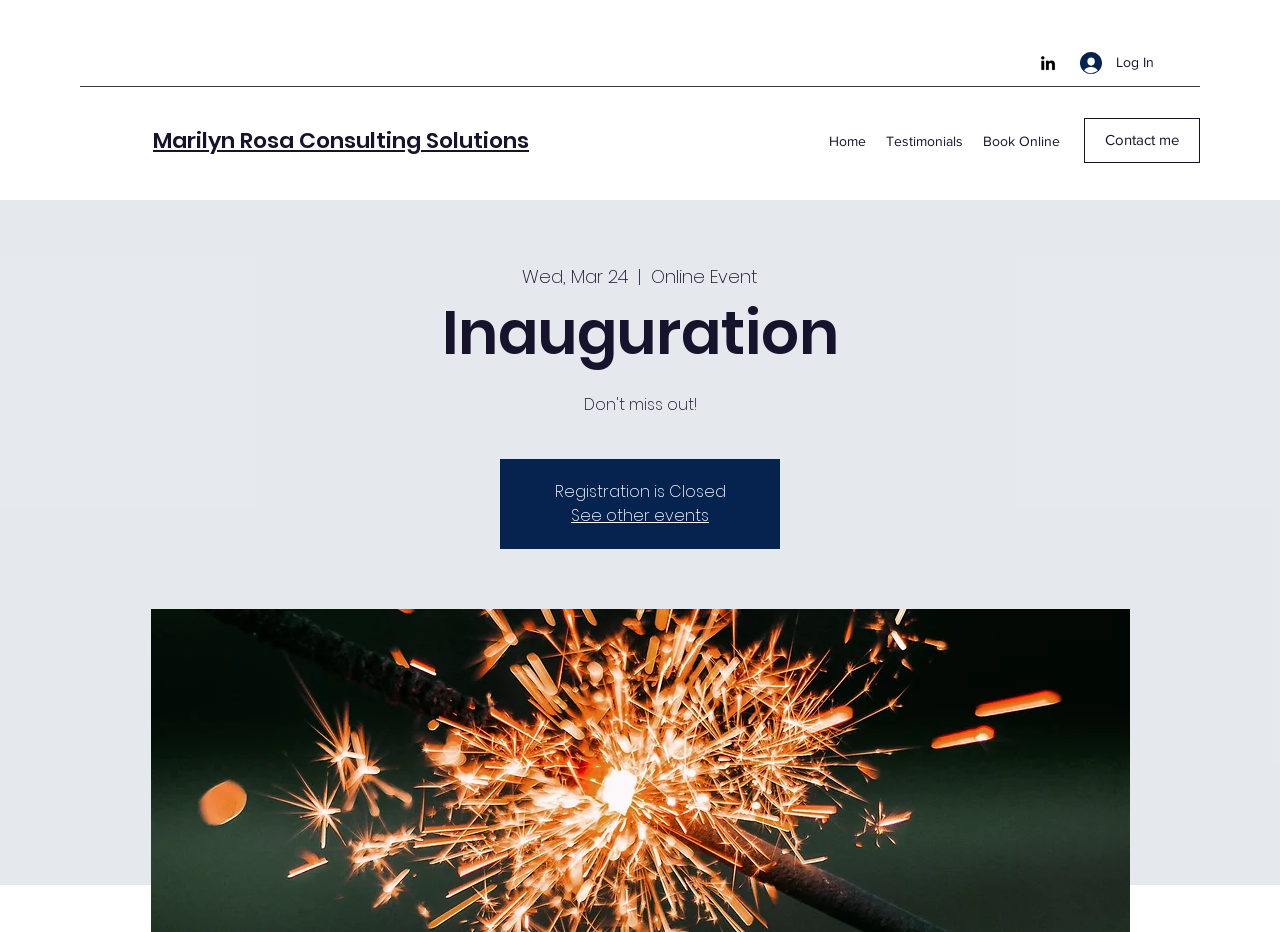Provide a one-word or one-phrase answer to the question:
What is the event type?

Online Event